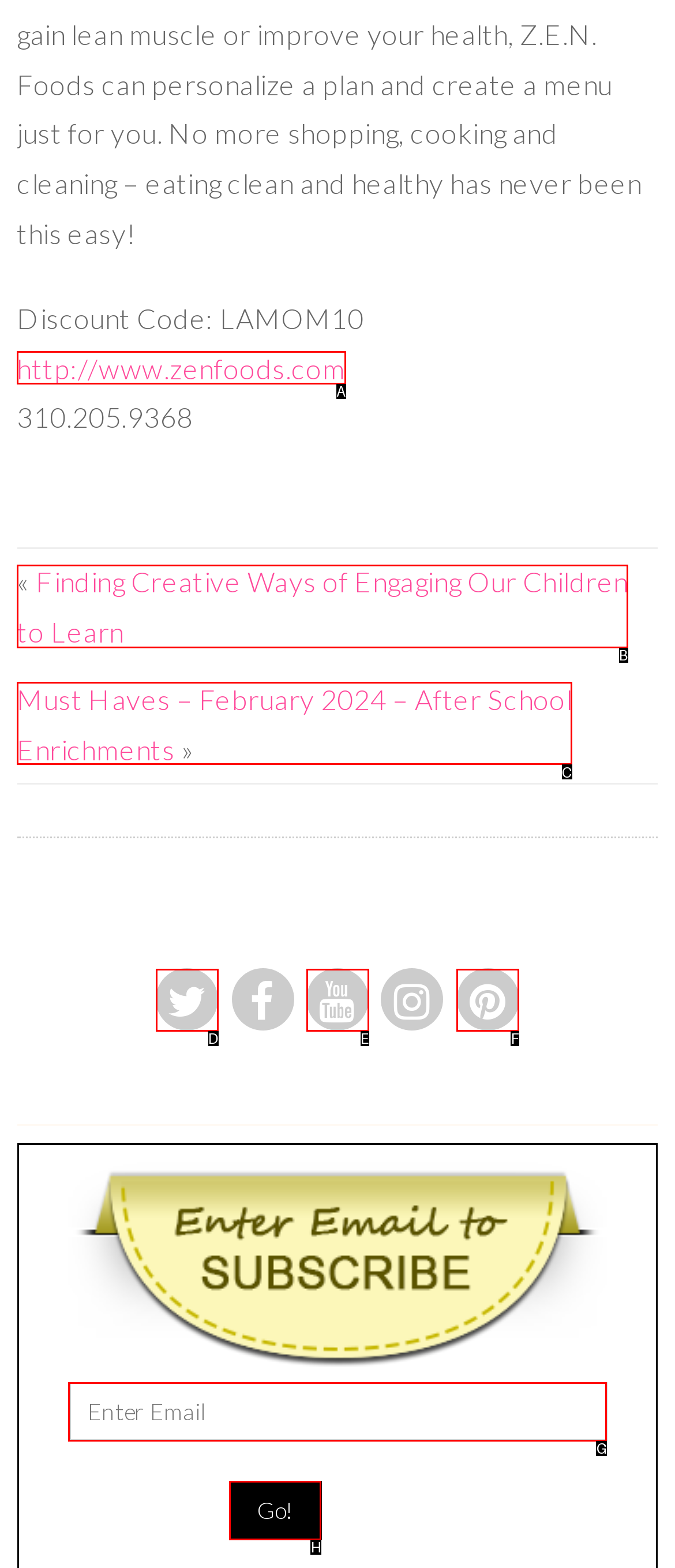Identify the HTML element that best fits the description: name="giveaway" placeholder="Enter Email". Respond with the letter of the corresponding element.

G